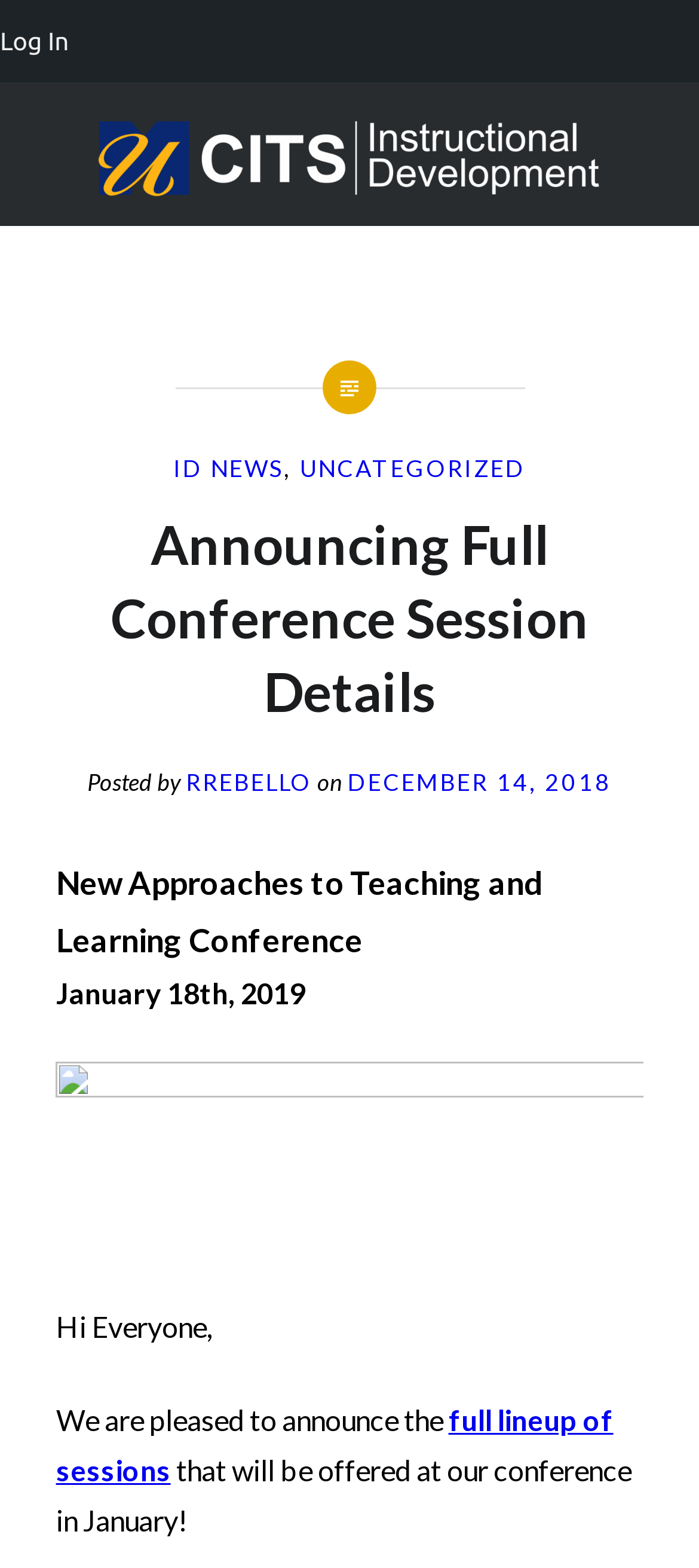Identify the bounding box coordinates for the element you need to click to achieve the following task: "Read the post by 'RREBELLO'". The coordinates must be four float values ranging from 0 to 1, formatted as [left, top, right, bottom].

[0.266, 0.49, 0.447, 0.508]